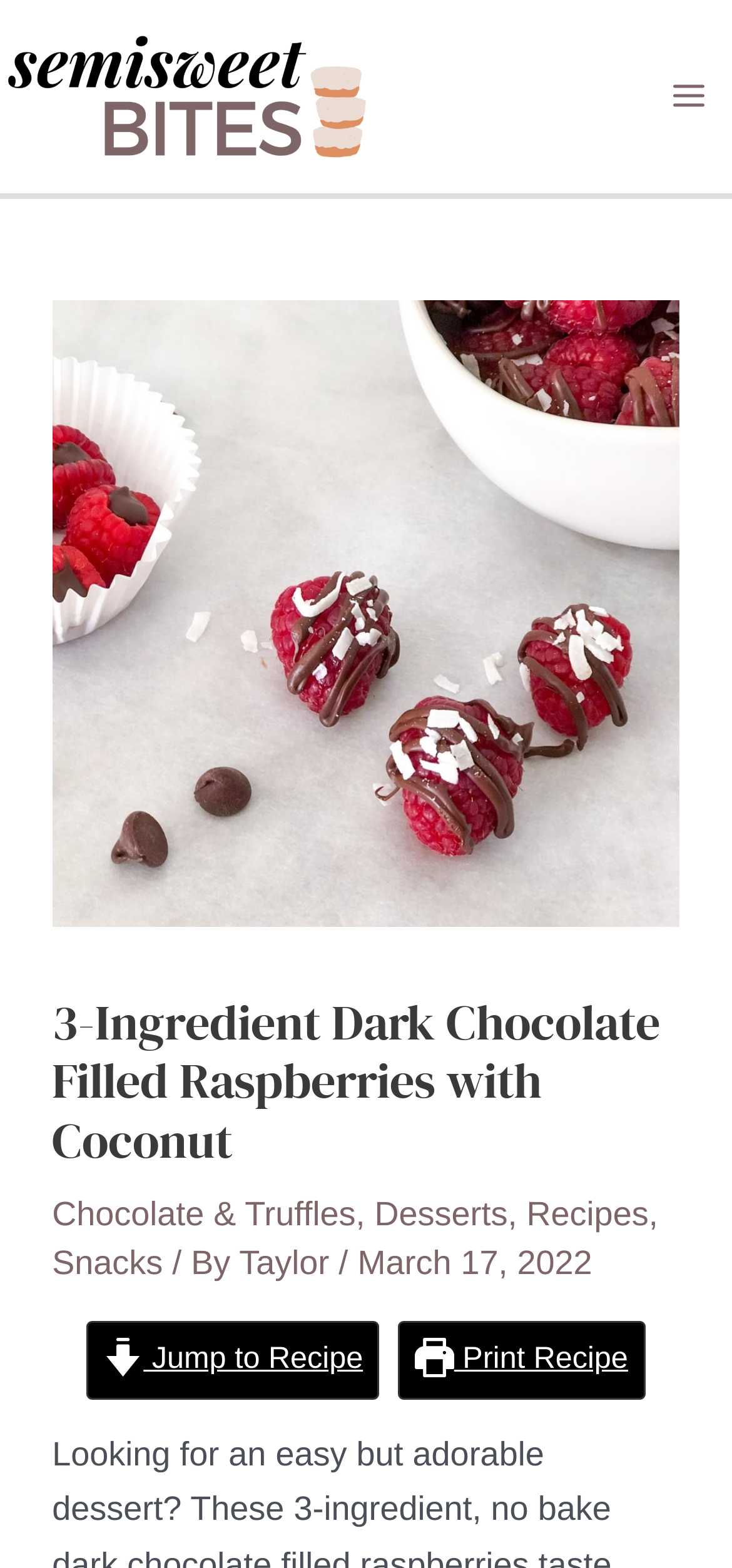Determine the bounding box coordinates of the section I need to click to execute the following instruction: "Print the Recipe". Provide the coordinates as four float numbers between 0 and 1, i.e., [left, top, right, bottom].

[0.543, 0.842, 0.881, 0.892]